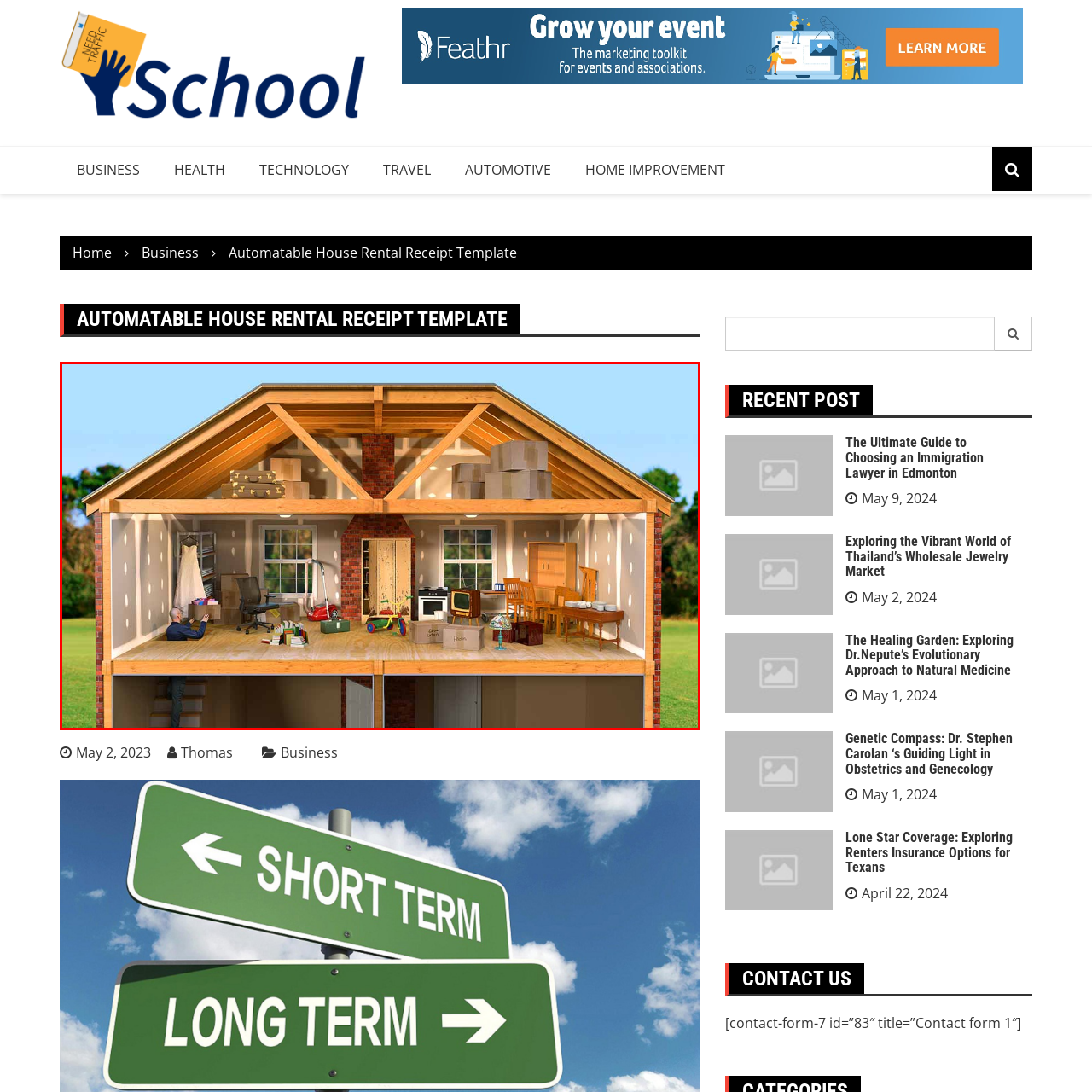What type of atmosphere is depicted in the scene?
Carefully analyze the image within the red bounding box and give a comprehensive response to the question using details from the image.

The caption describes the scene as capturing a sense of warmth and organization, which suggests that the atmosphere depicted is homey and warm, ideal for anyone considering home improvements or planning a renovation.